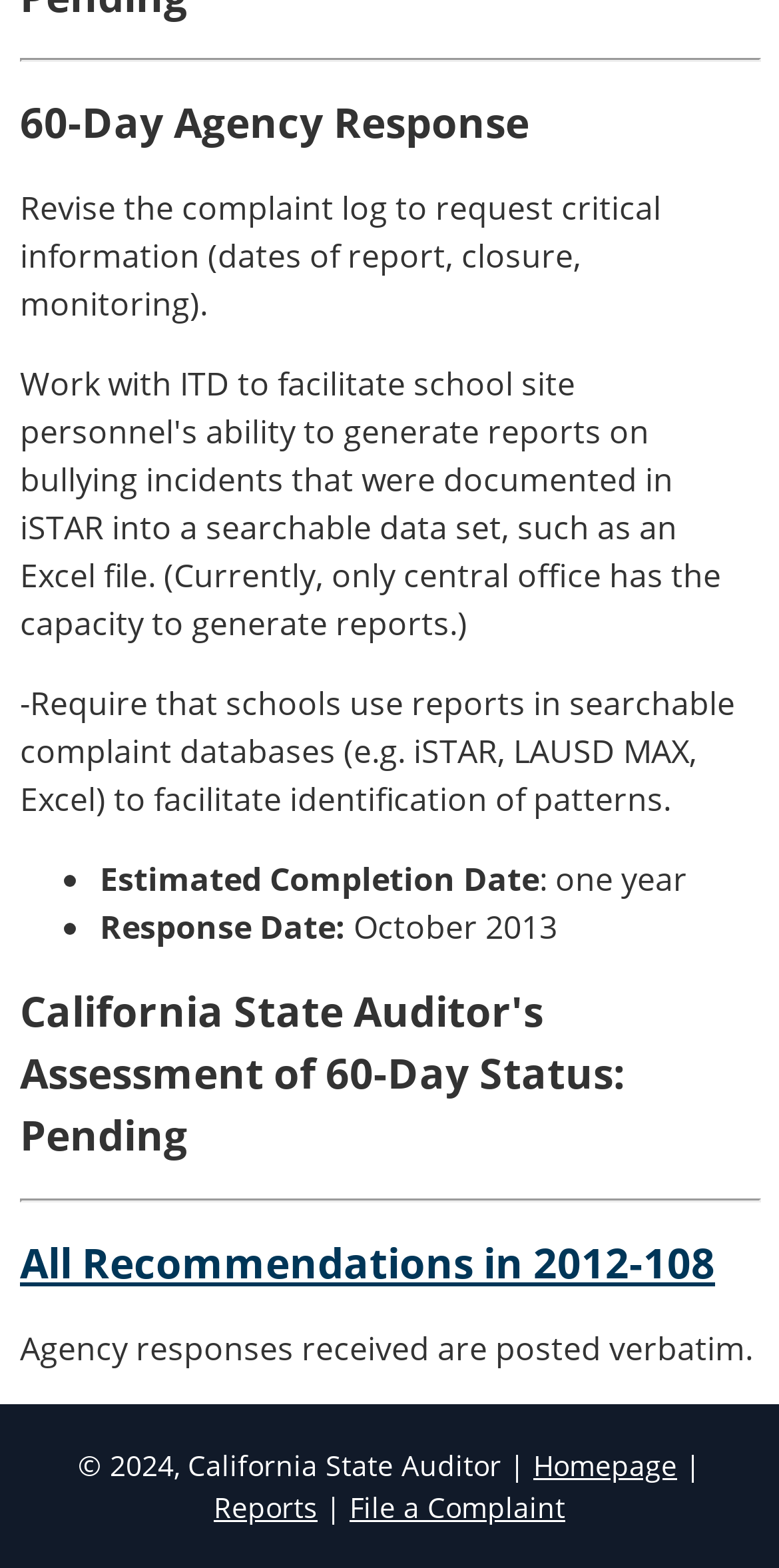Refer to the image and answer the question with as much detail as possible: What is the response date for a complaint?

I obtained the answer by looking at the list item that contains the text 'Response Date:' and its corresponding value 'October 2013'.